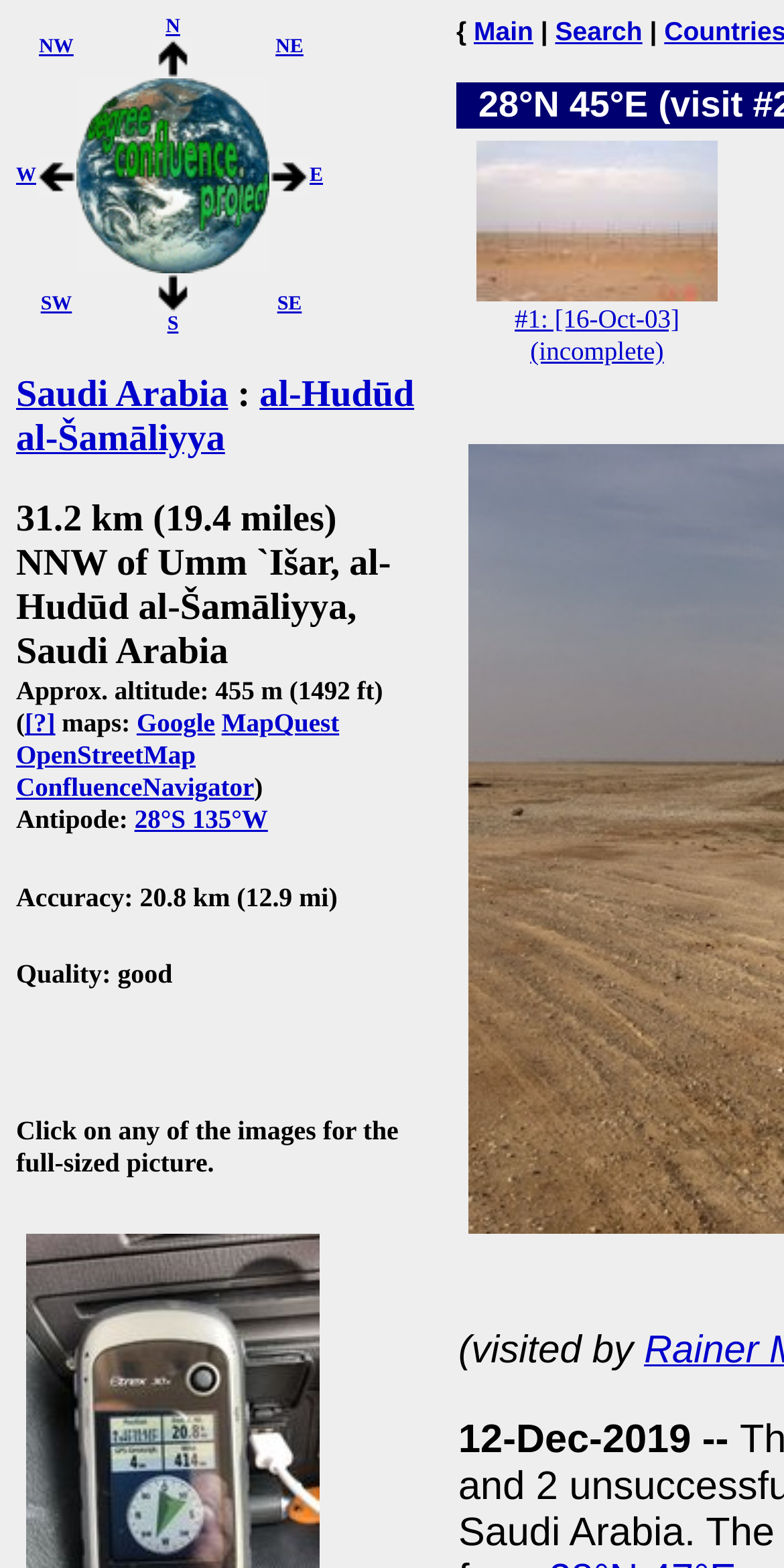Please identify the bounding box coordinates of the element's region that should be clicked to execute the following instruction: "Click on the link to the Degree Confluence Project". The bounding box coordinates must be four float numbers between 0 and 1, i.e., [left, top, right, bottom].

[0.097, 0.158, 0.344, 0.179]